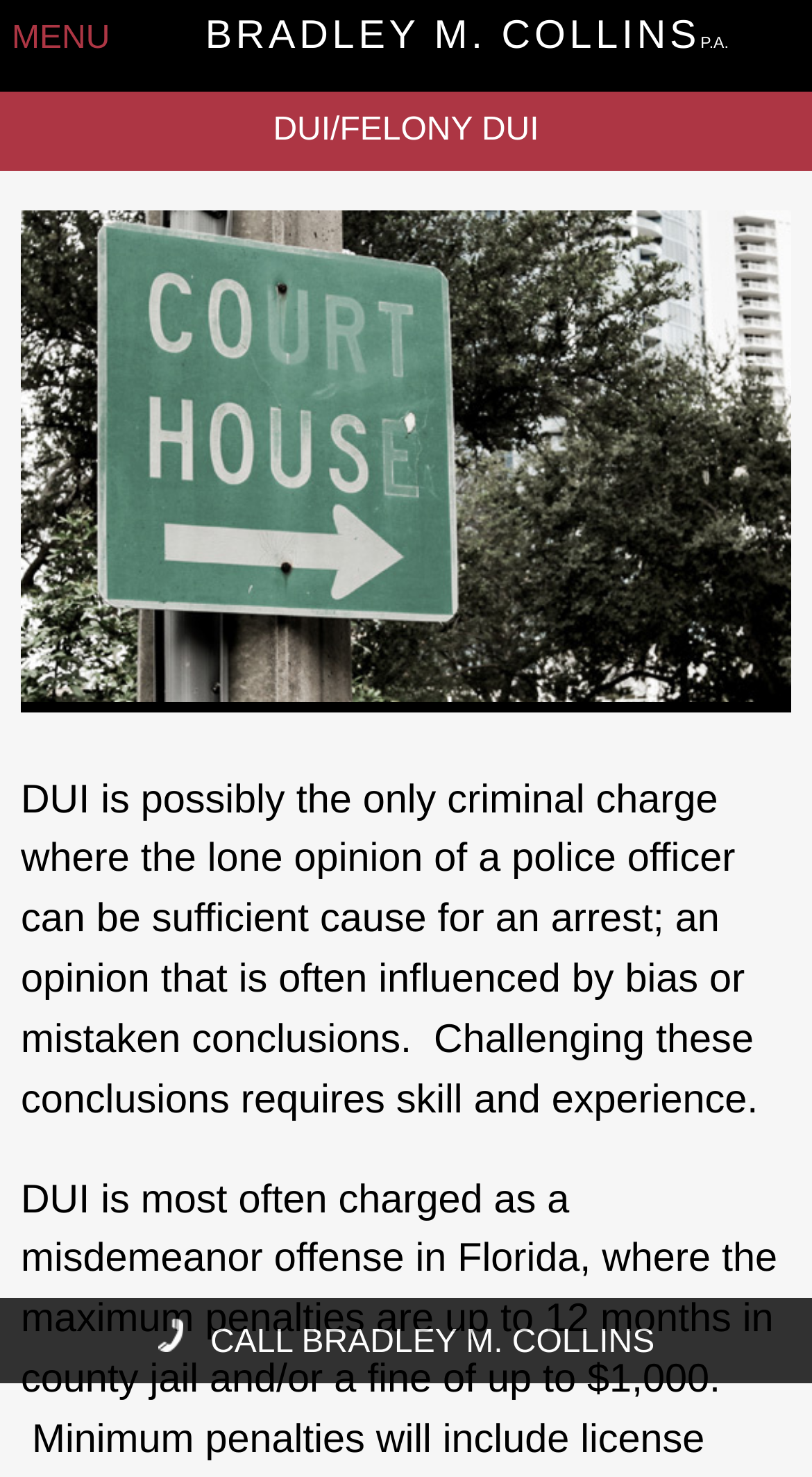Predict the bounding box of the UI element that fits this description: "1490".

None